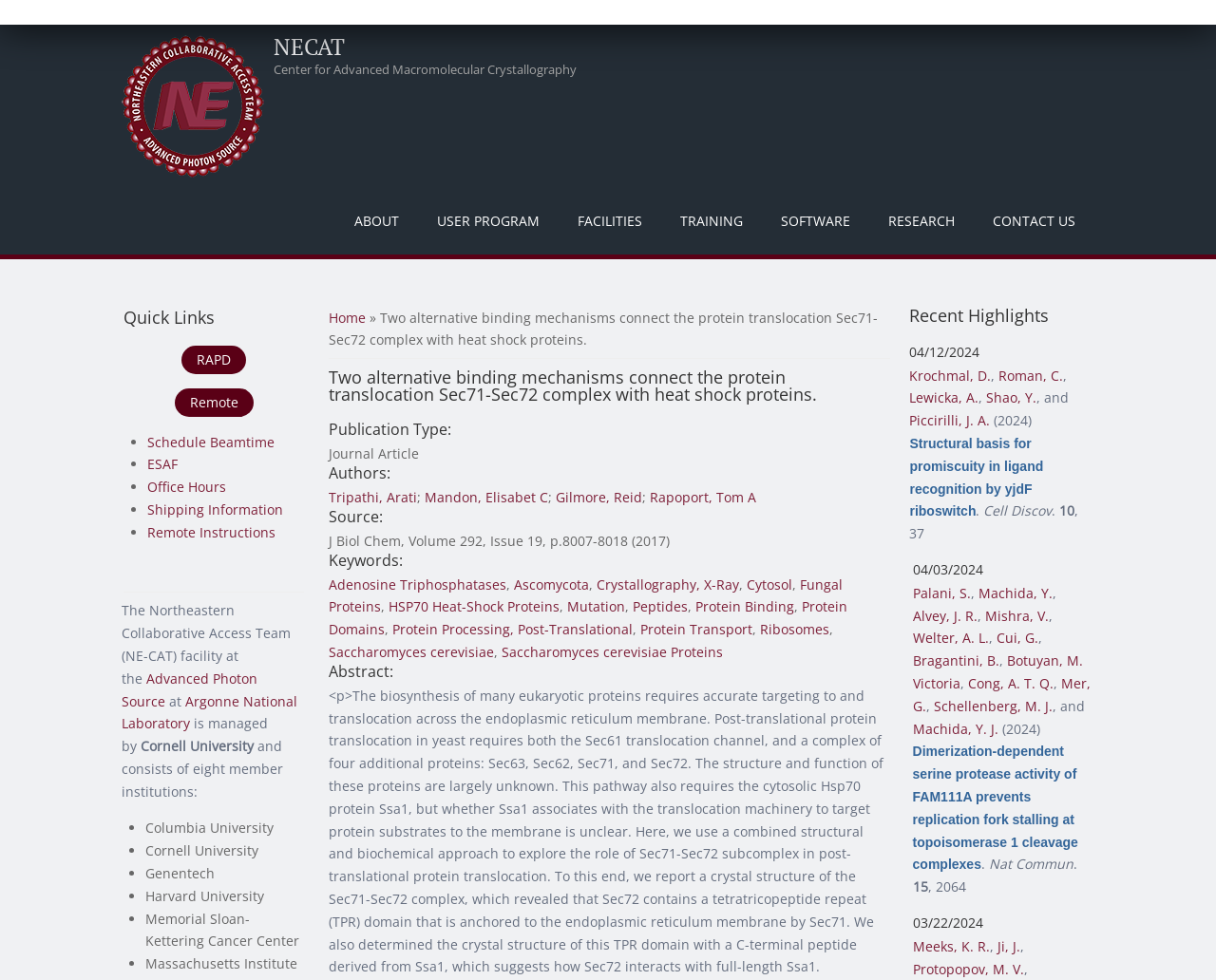What is the name of the center?
Please provide a comprehensive and detailed answer to the question.

The name of the center can be found in the heading 'NECAT Center for Advanced Macromolecular Crystallography' which is located at the top of the webpage.